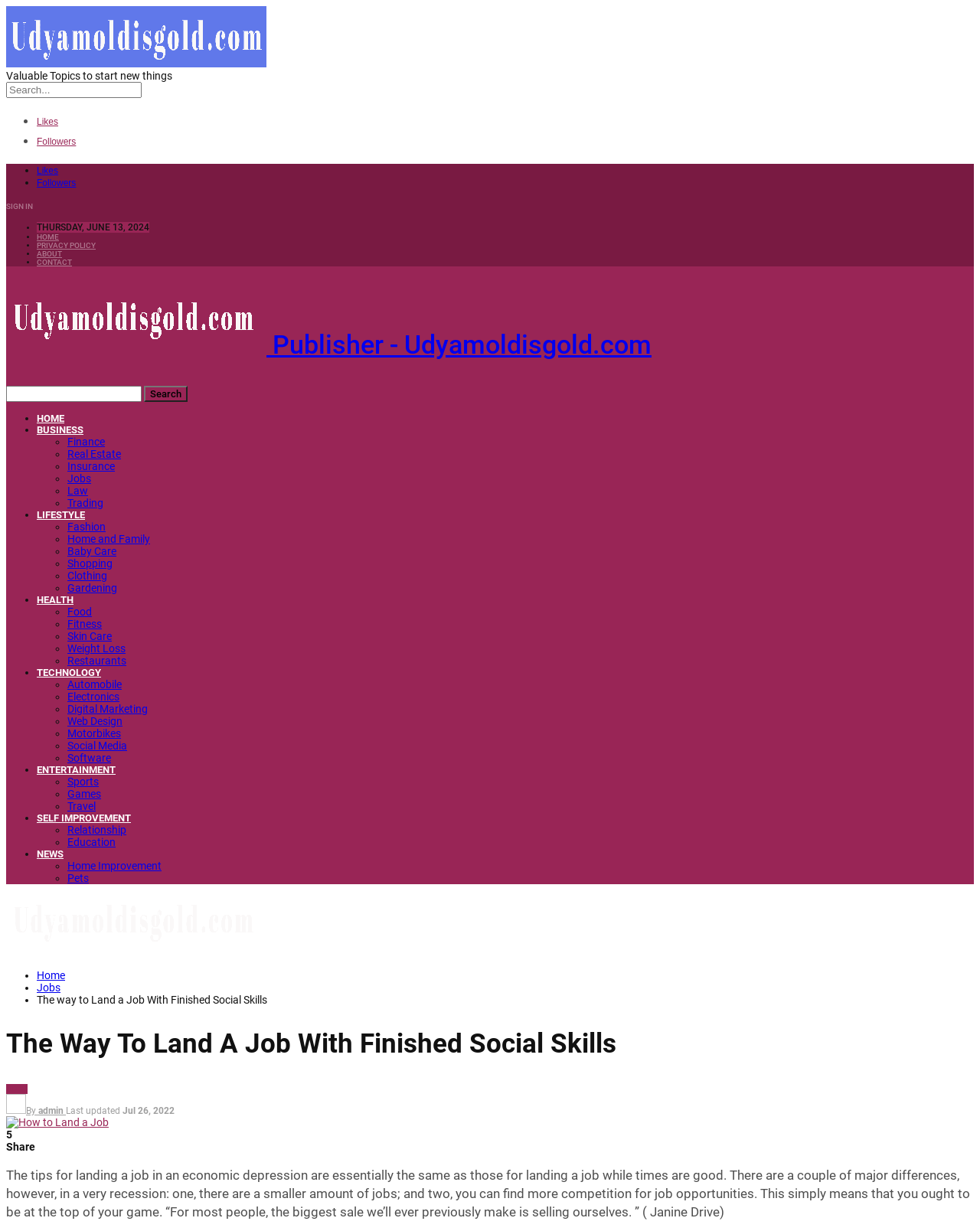What is the function of the 'SIGN IN' button?
Based on the visual content, answer with a single word or a brief phrase.

To sign in to an account